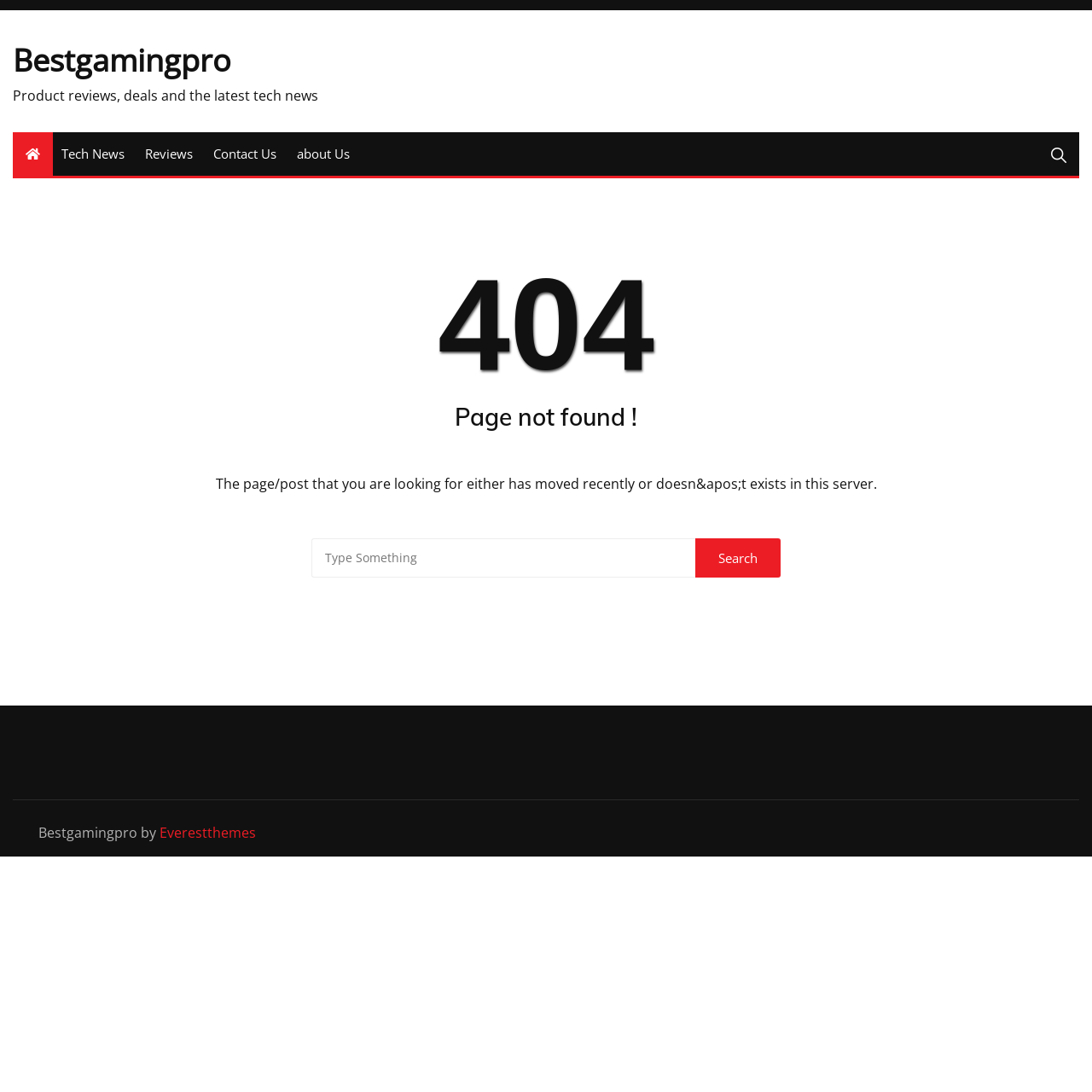What is the purpose of the search box?
Please respond to the question with a detailed and well-explained answer.

I determined the purpose of the search box by looking at its location and the text 'Type Something' inside it, which suggests that it is meant for searching.